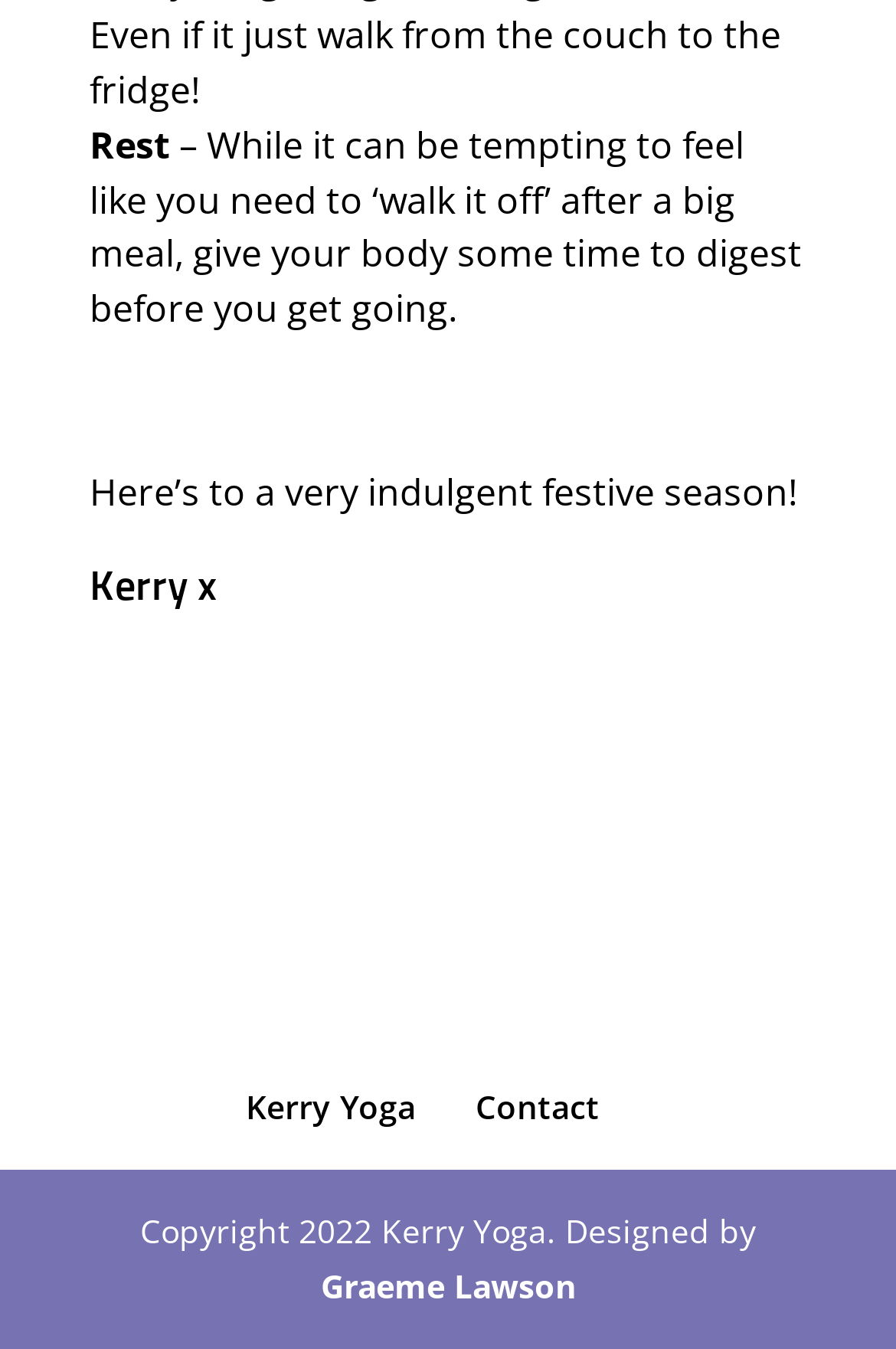Please answer the following question as detailed as possible based on the image: 
What is the author's name?

The author's name is mentioned at the end of the page, where it says 'Kerry x'. This suggests that the author's name is Kerry.